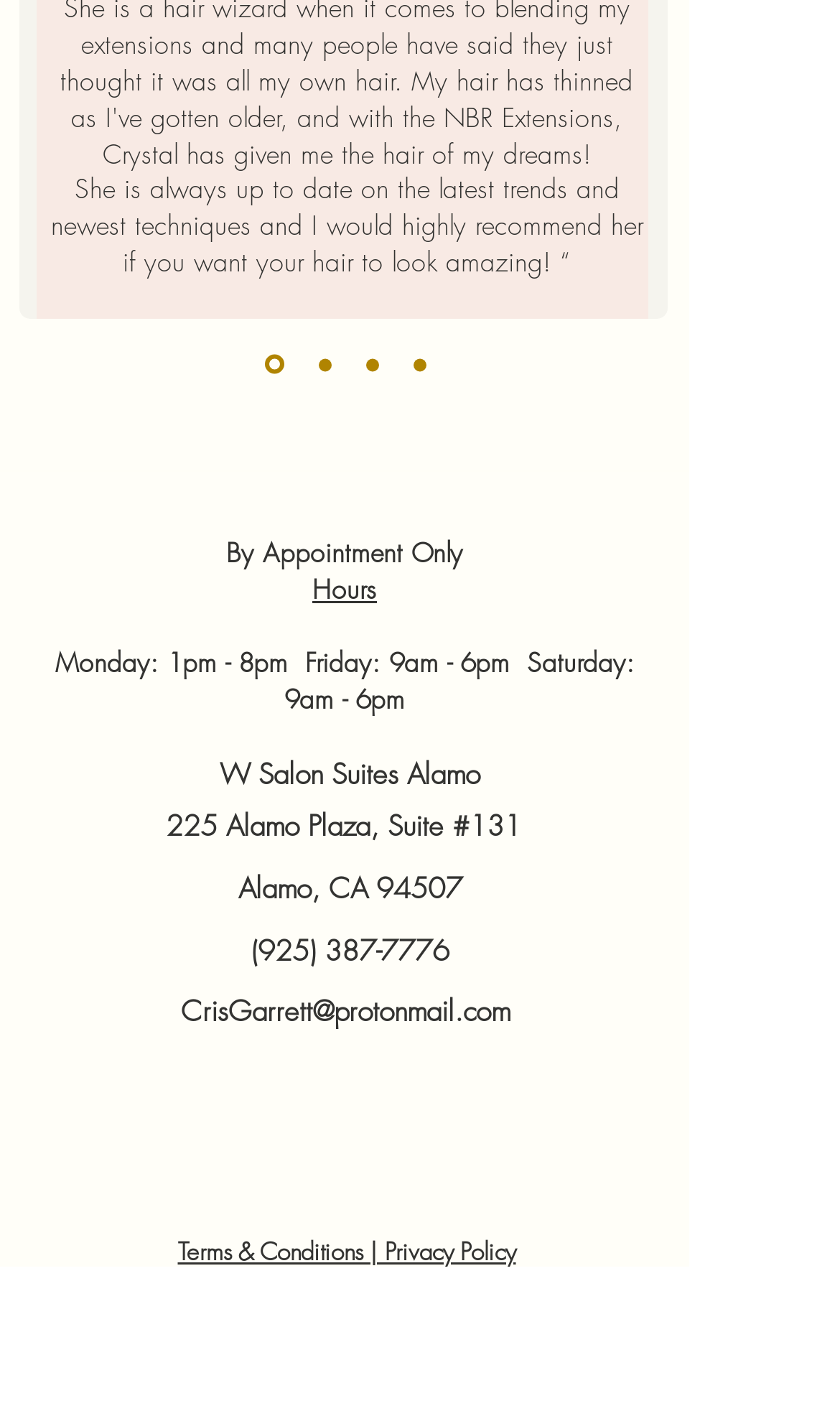What is the name of the salon?
Please respond to the question with a detailed and informative answer.

The name of the salon can be found in the heading element with the text 'W Salon Suites Alamo' at the top of the webpage.